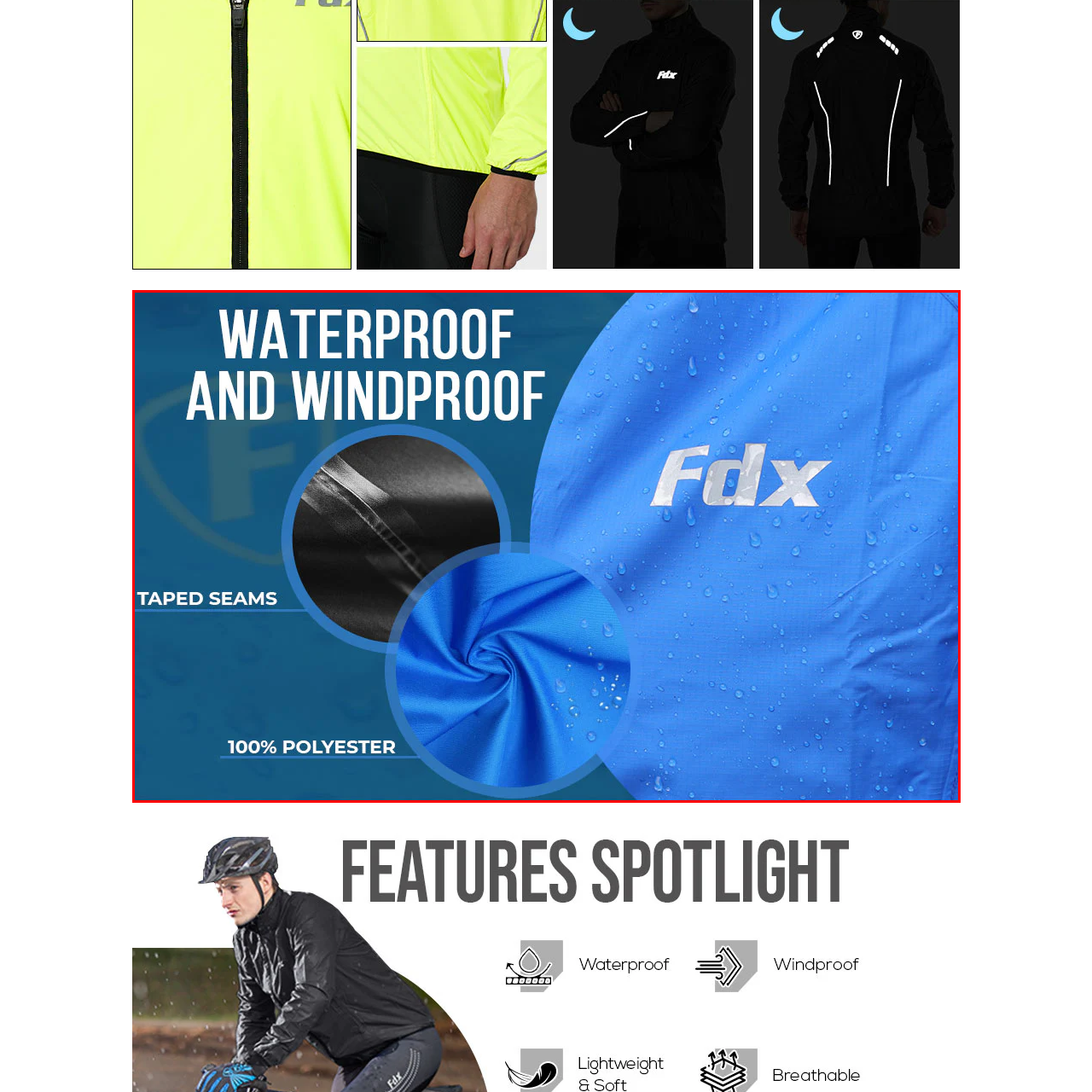Pay special attention to the segment of the image inside the red box and offer a detailed answer to the question that follows, based on what you see: What is the material of the fabric?

The image includes the term '100% POLYESTER' which explicitly states the material used to make the fabric, indicating its high-quality and durability.